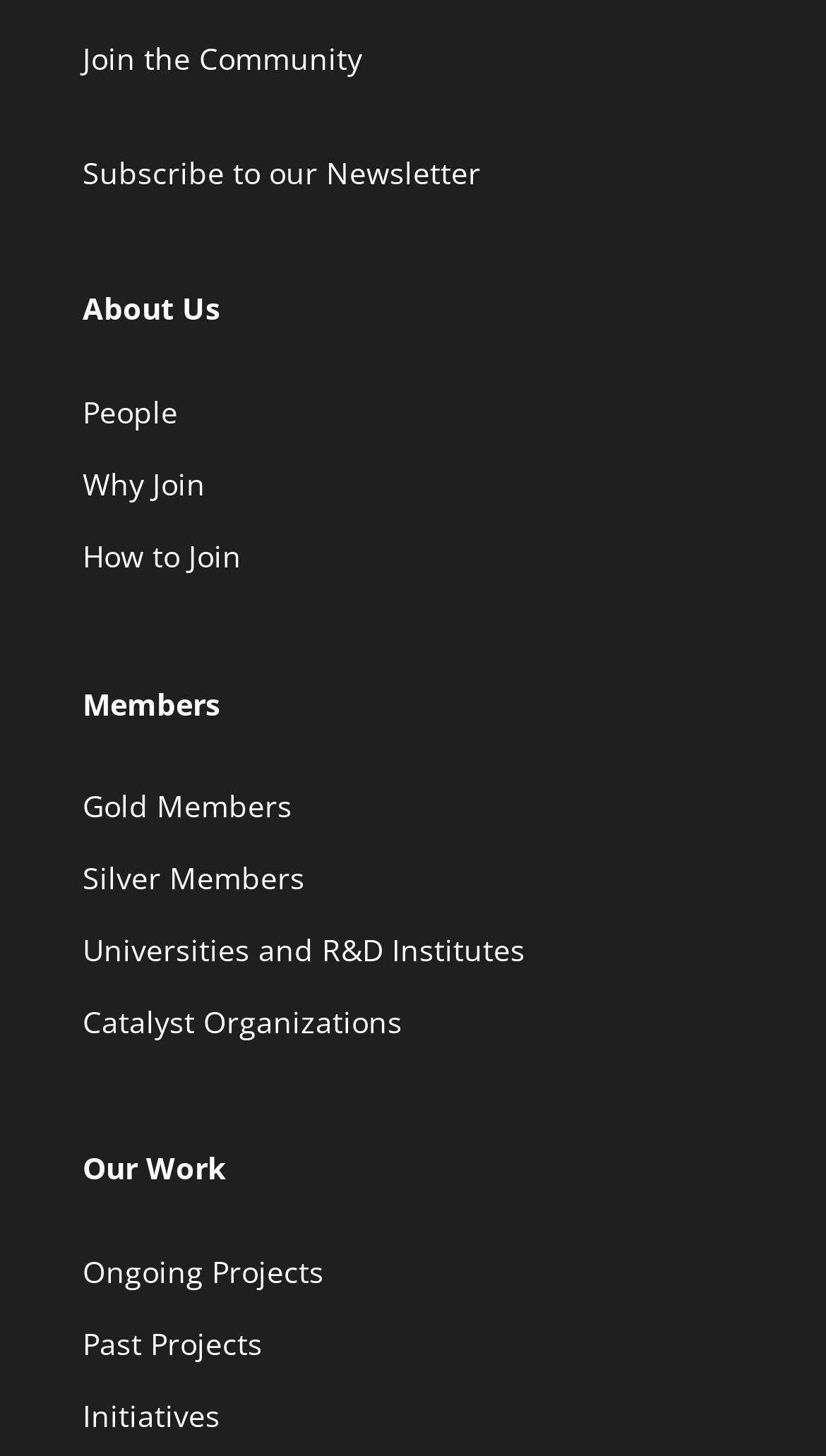Identify the bounding box coordinates of the part that should be clicked to carry out this instruction: "Explore ongoing projects".

[0.1, 0.857, 0.451, 0.891]